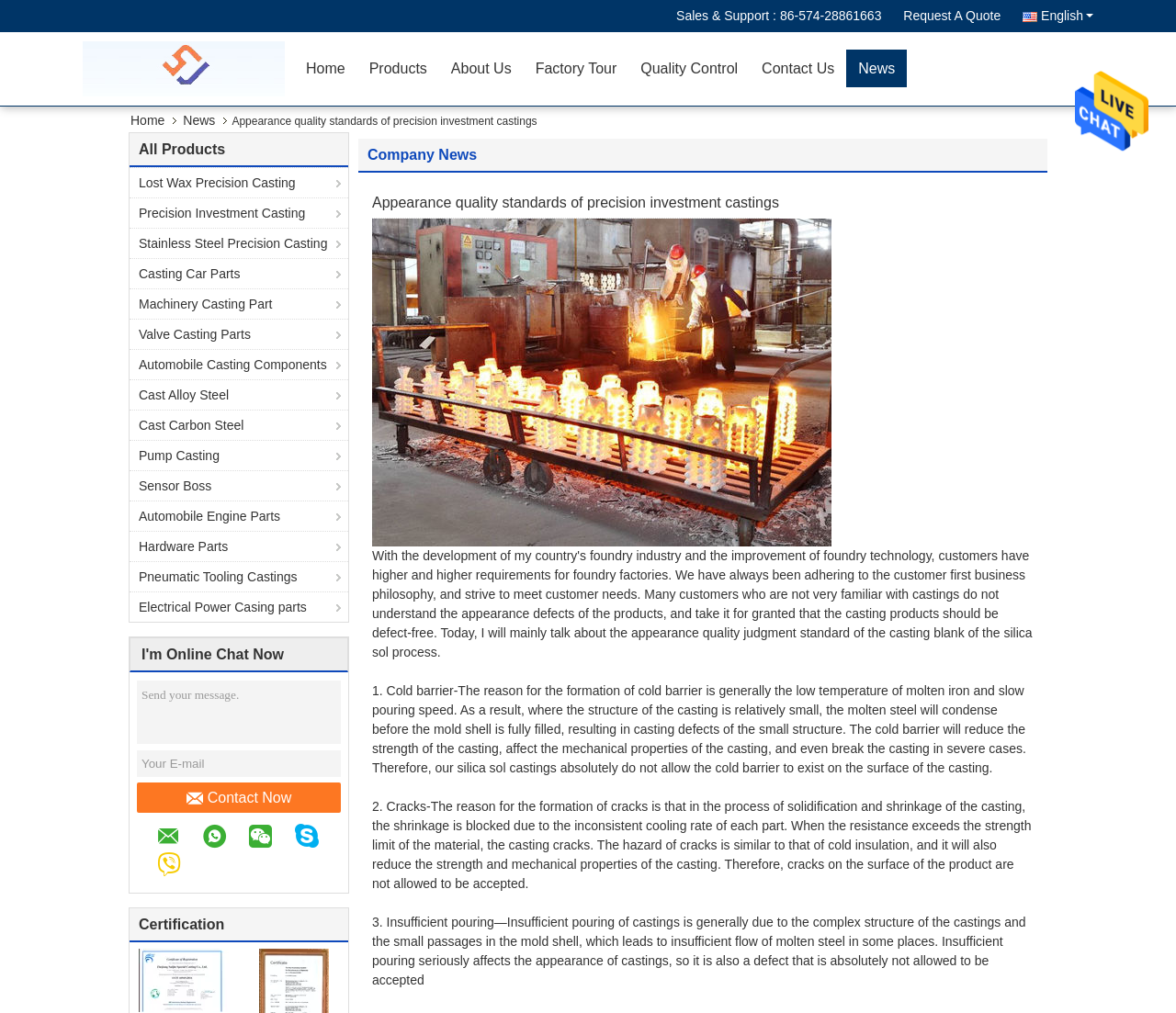Identify the bounding box coordinates for the element that needs to be clicked to fulfill this instruction: "Click the 'Contact Now' button". Provide the coordinates in the format of four float numbers between 0 and 1: [left, top, right, bottom].

[0.116, 0.772, 0.29, 0.802]